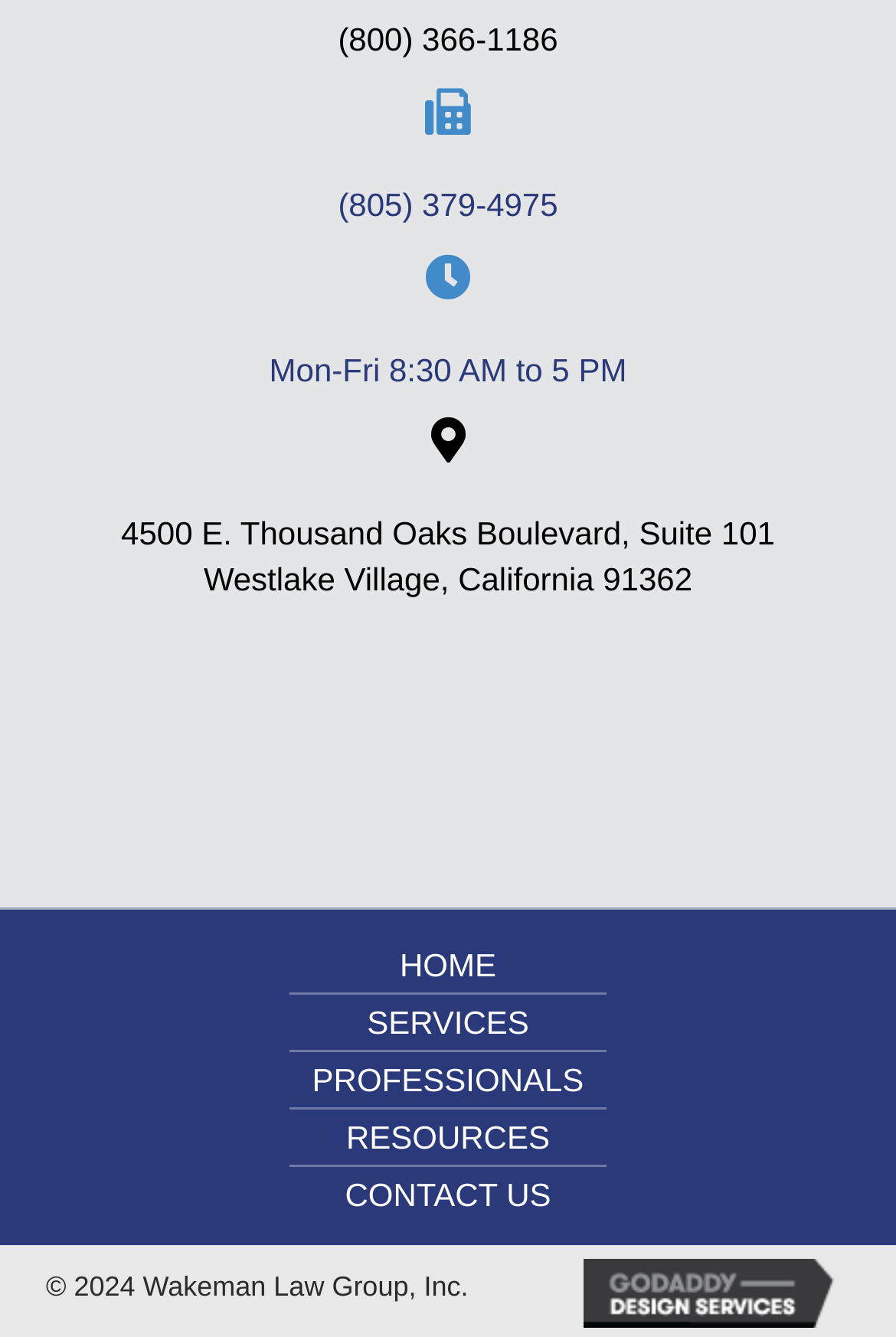Provide a one-word or one-phrase answer to the question:
How many navigation links are in the menu?

5